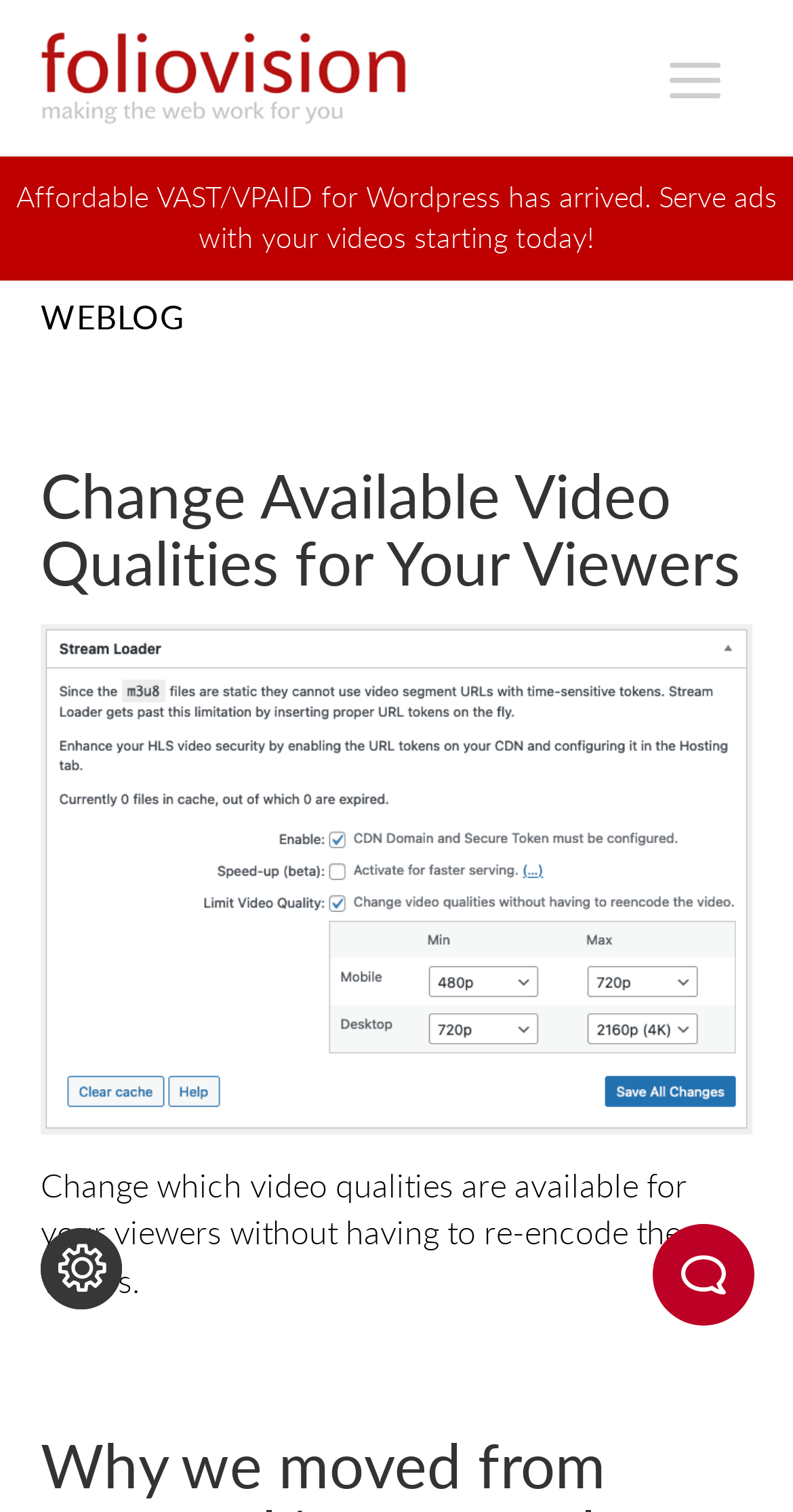Provide the bounding box coordinates in the format (top-left x, top-left y, bottom-right x, bottom-right y). All values are floating point numbers between 0 and 1. Determine the bounding box coordinate of the UI element described as: Change cookie settings

[0.051, 0.812, 0.154, 0.866]